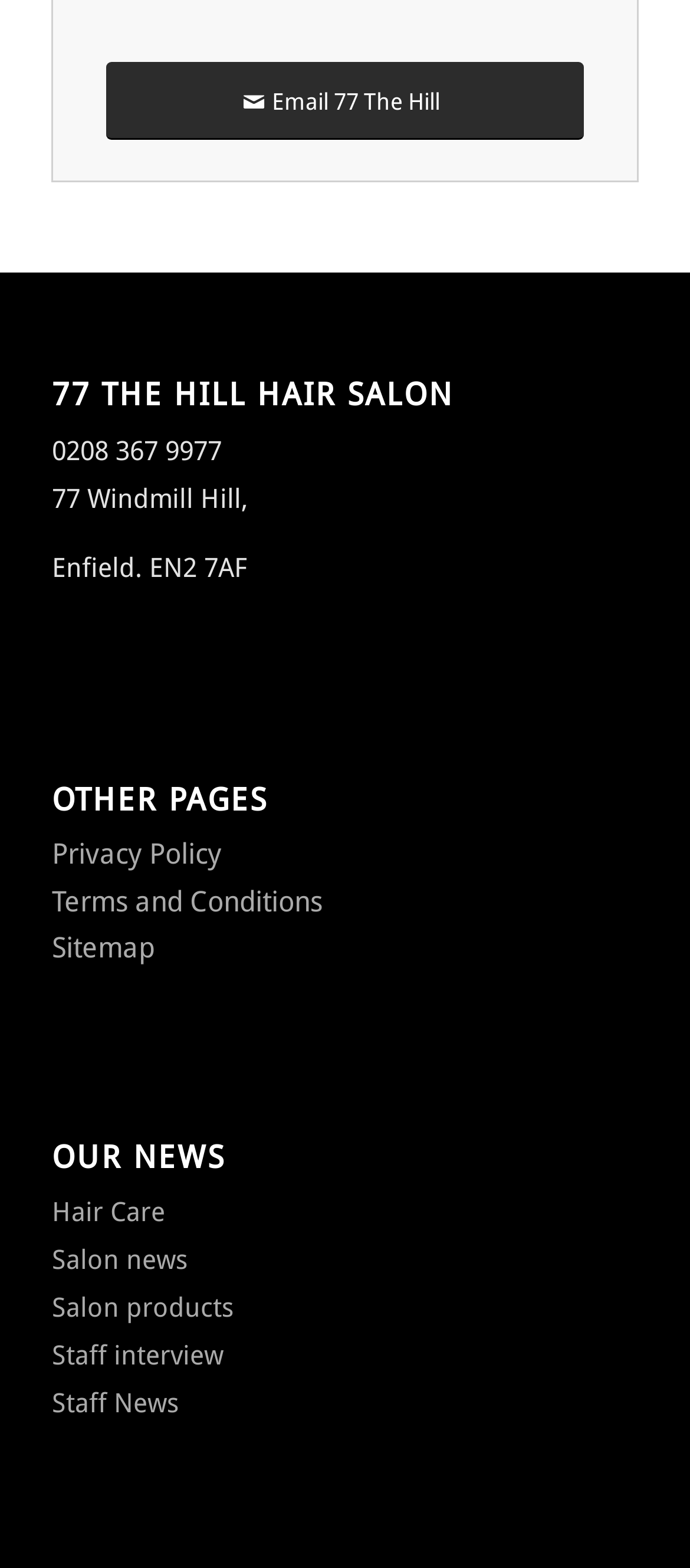Determine the bounding box coordinates of the section I need to click to execute the following instruction: "Read about Salon news". Provide the coordinates as four float numbers between 0 and 1, i.e., [left, top, right, bottom].

[0.075, 0.793, 0.272, 0.814]